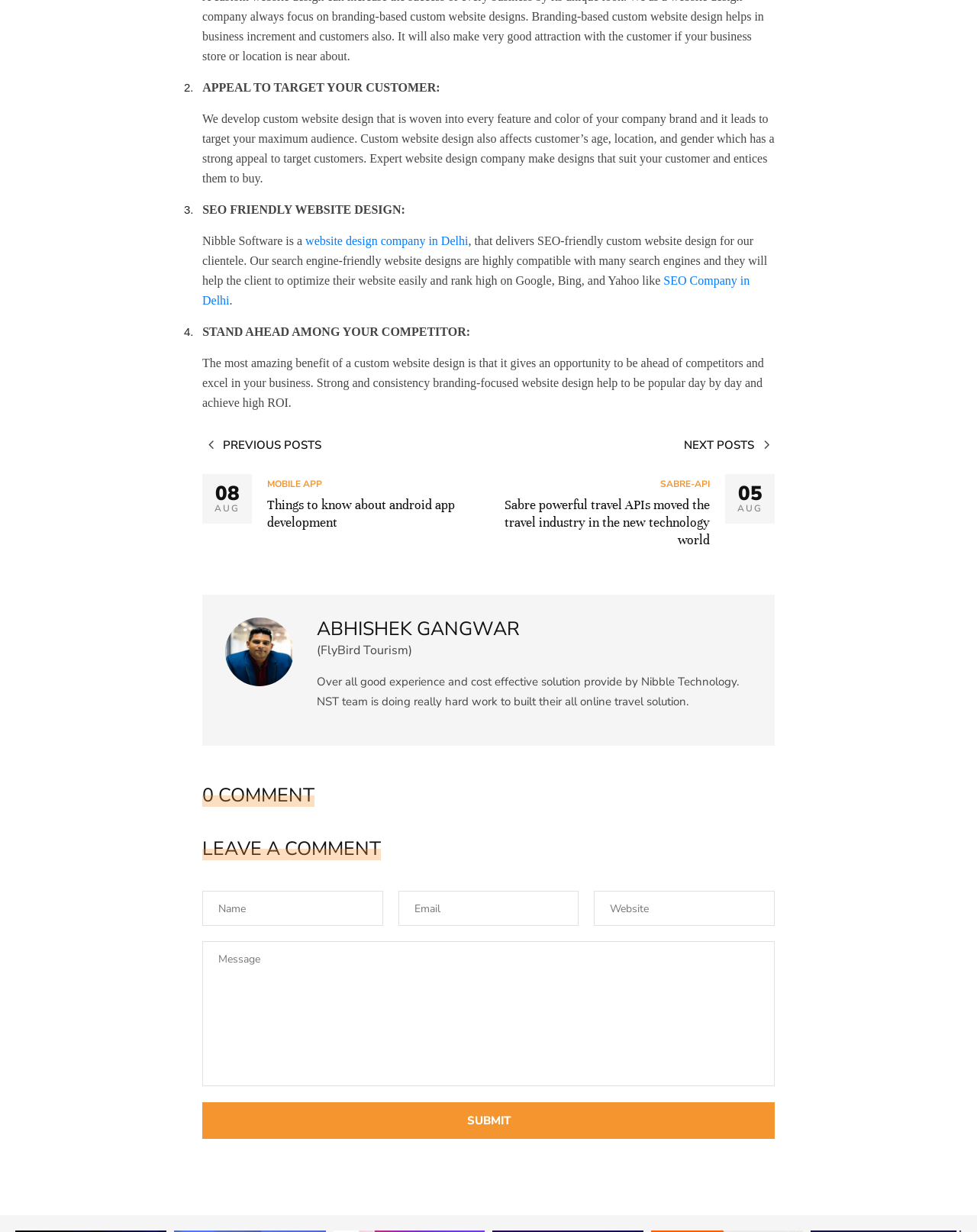Respond with a single word or phrase for the following question: 
What is the purpose of the textboxes on the webpage?

leave a comment